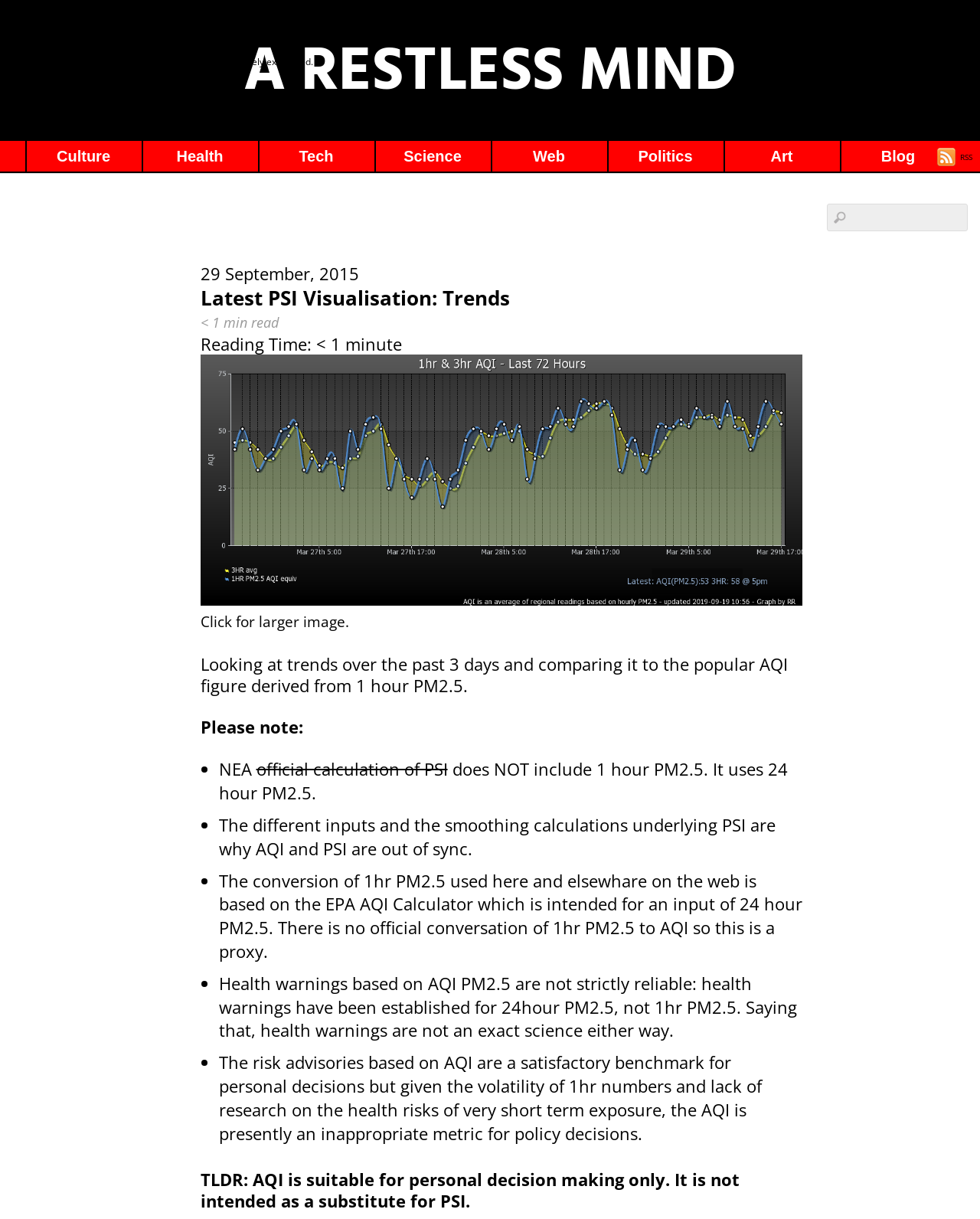What is the difference between AQI and PSI?
Please answer the question with as much detail as possible using the screenshot.

The difference between AQI and PSI is that AQI uses 1 hour PM2.5, whereas PSI uses 24 hour PM2.5, as explained in the text 'The conversion of 1hr PM2.5 used here and elsewhere on the web is based on the EPA AQI Calculator which is intended for an input of 24 hour PM2.5.' on the webpage.